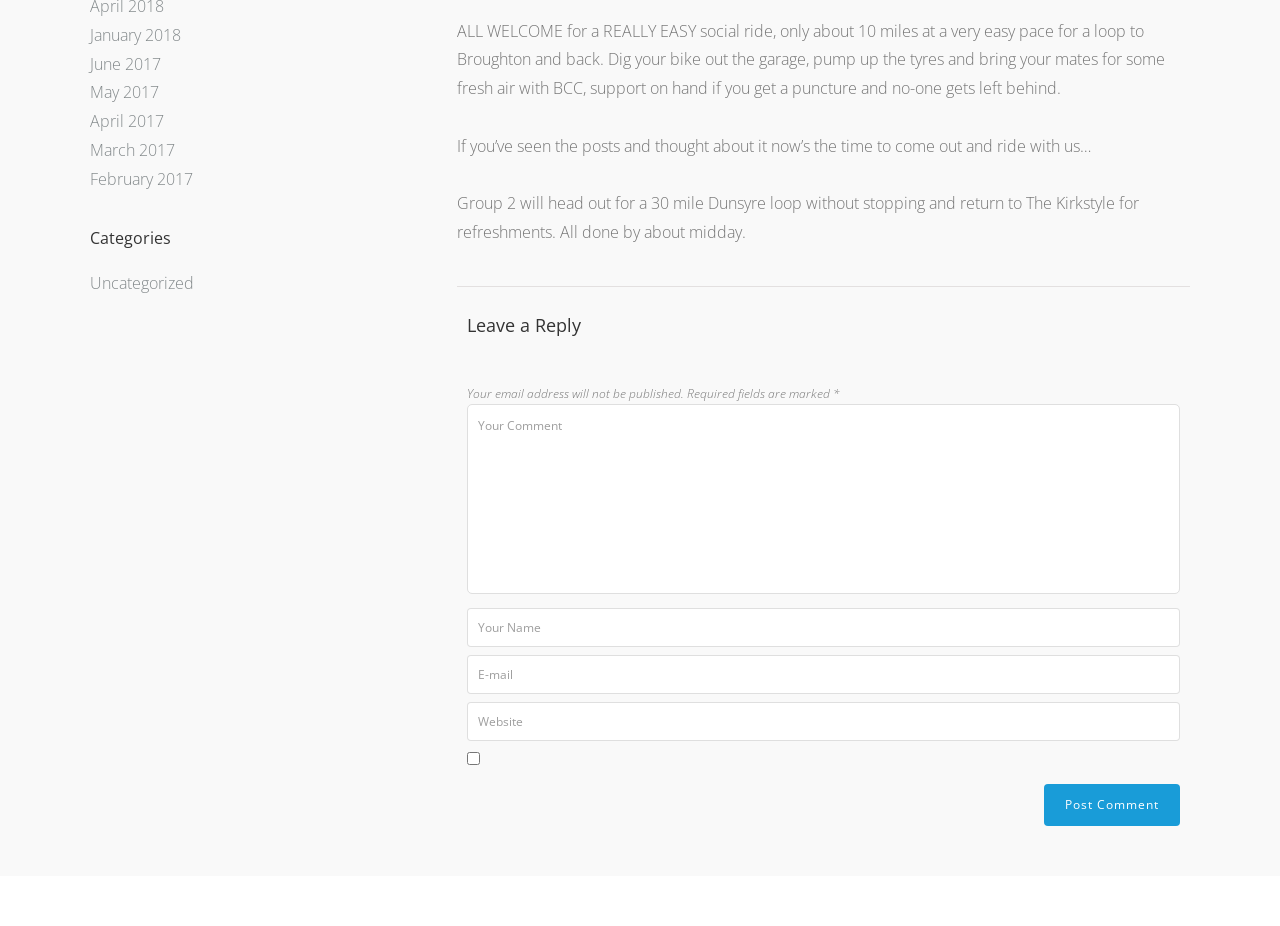Identify the bounding box for the element characterized by the following description: "February 2017".

[0.07, 0.181, 0.151, 0.205]